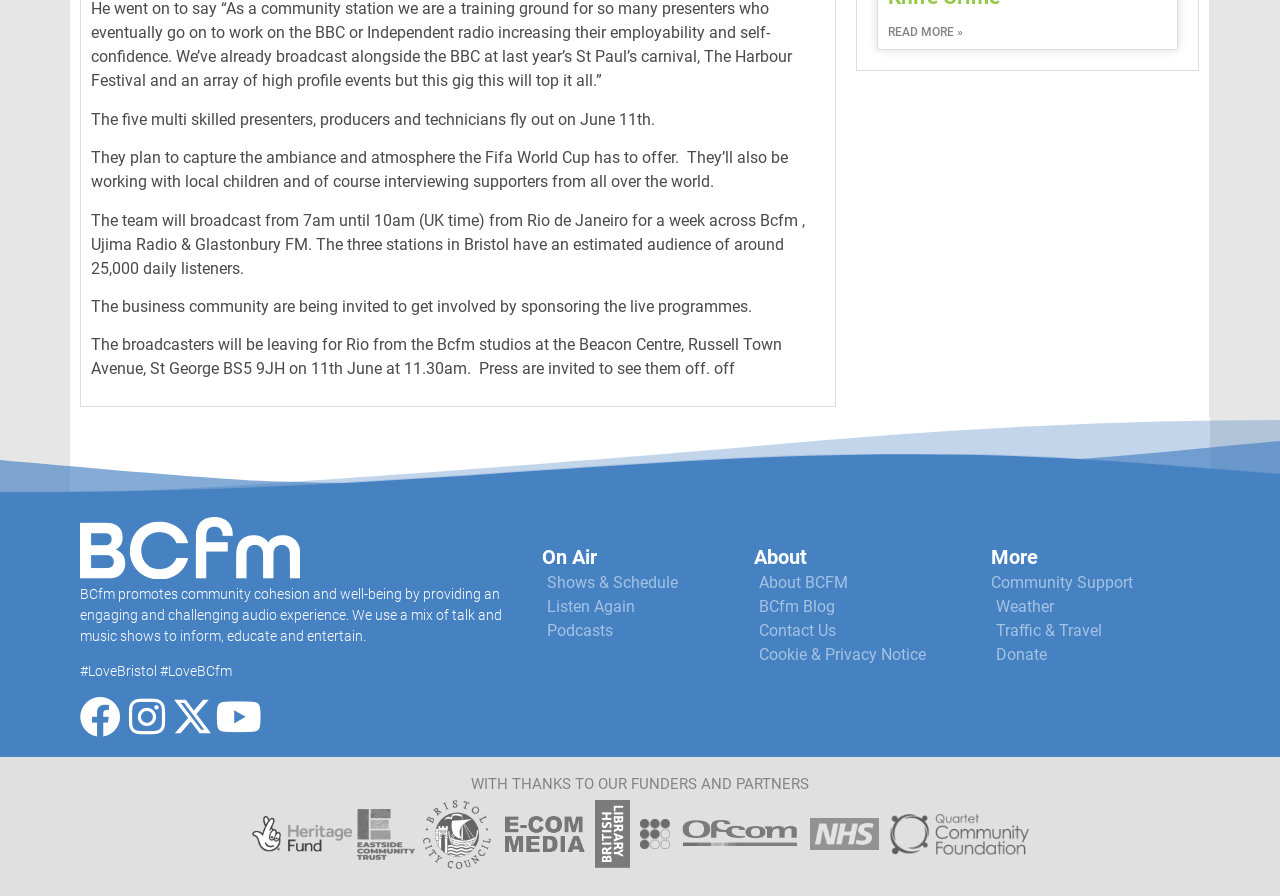Answer the question in one word or a short phrase:
What is the main topic of the webpage?

BCfm radio